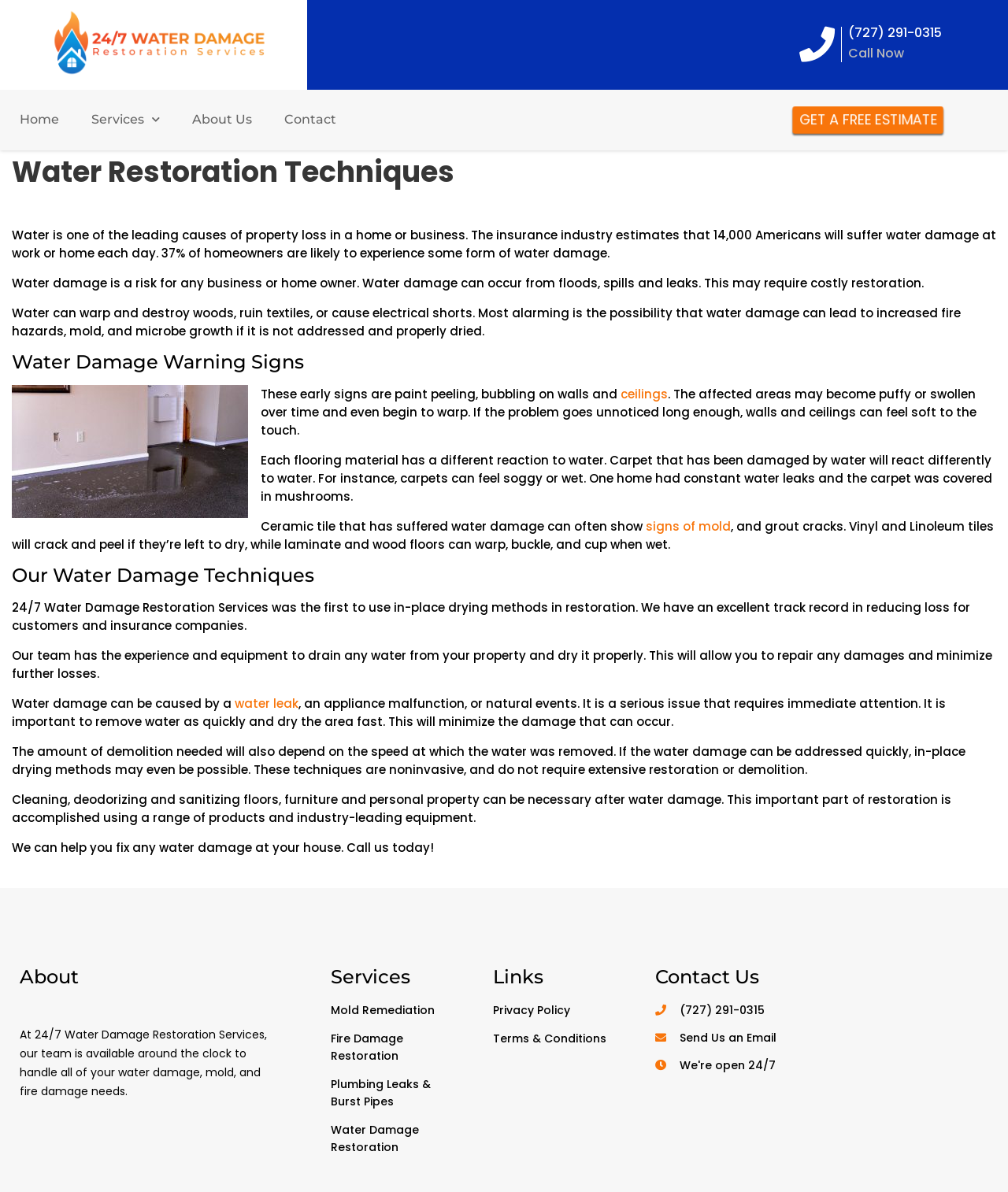Specify the bounding box coordinates of the area to click in order to execute this command: 'Call the phone number'. The coordinates should consist of four float numbers ranging from 0 to 1, and should be formatted as [left, top, right, bottom].

[0.841, 0.02, 0.934, 0.035]